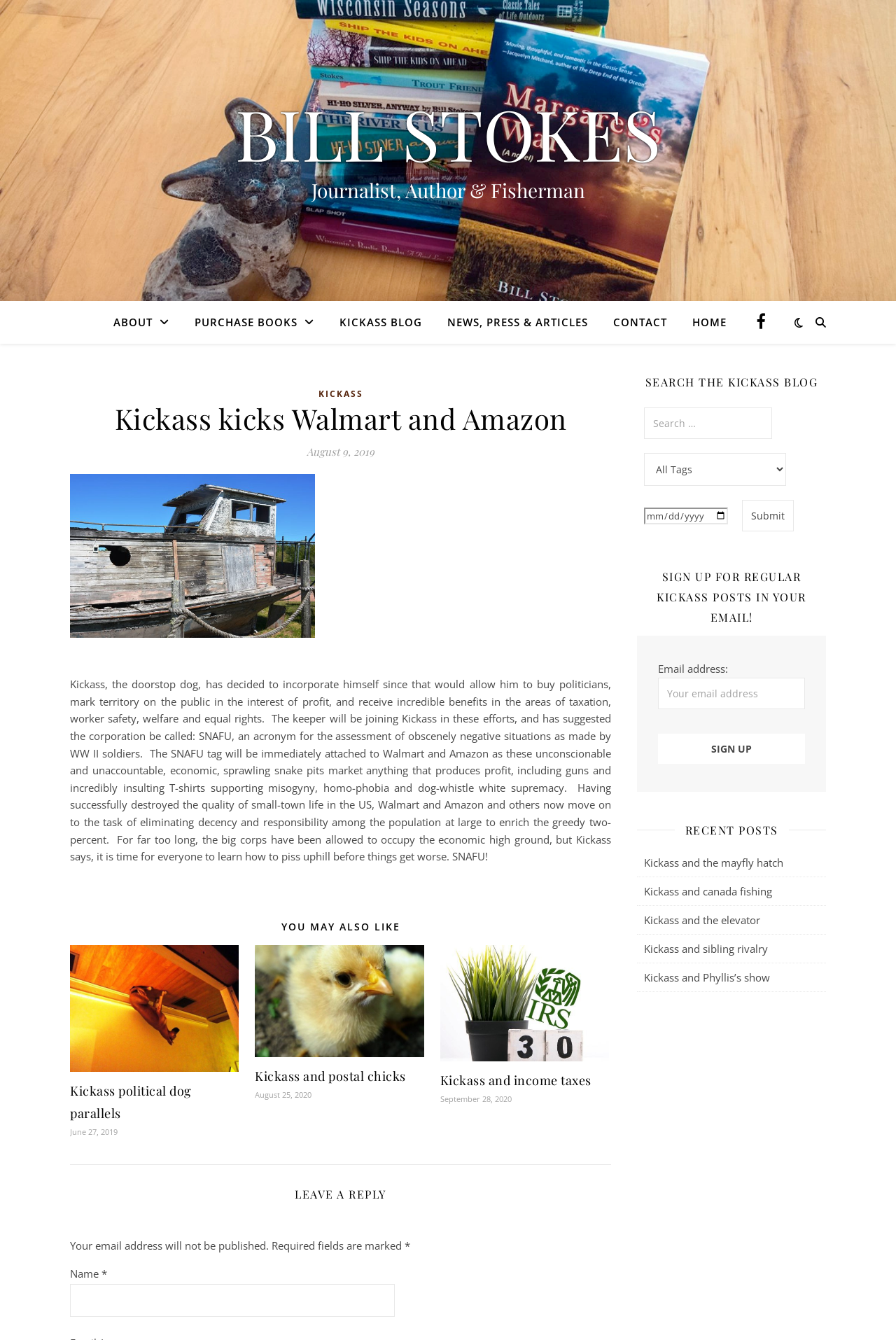Answer the question with a brief word or phrase:
What is the topic of the blog post?

Kickass incorporating himself